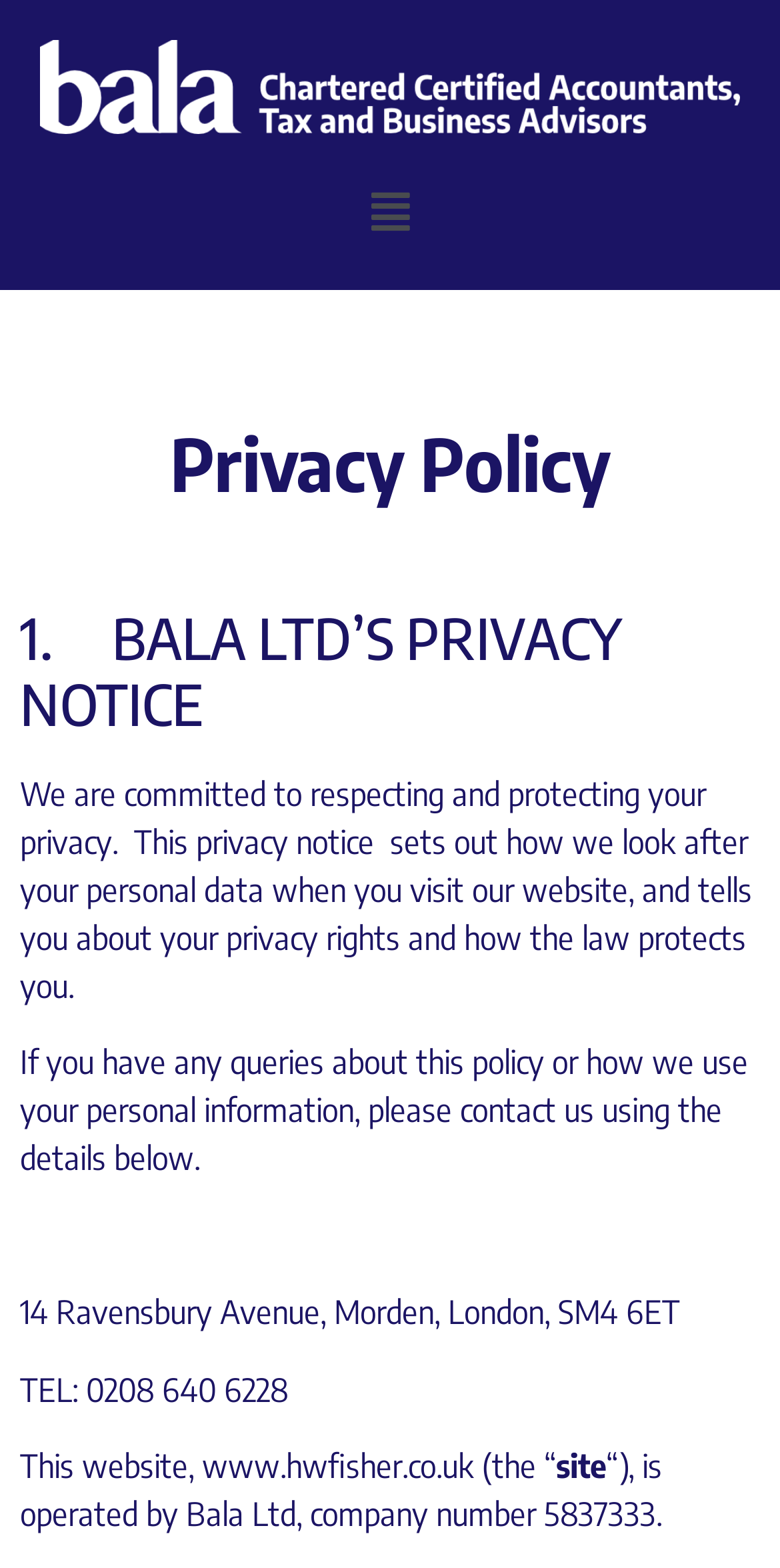Answer the following query with a single word or phrase:
What is the company number of Bala Ltd?

5837333